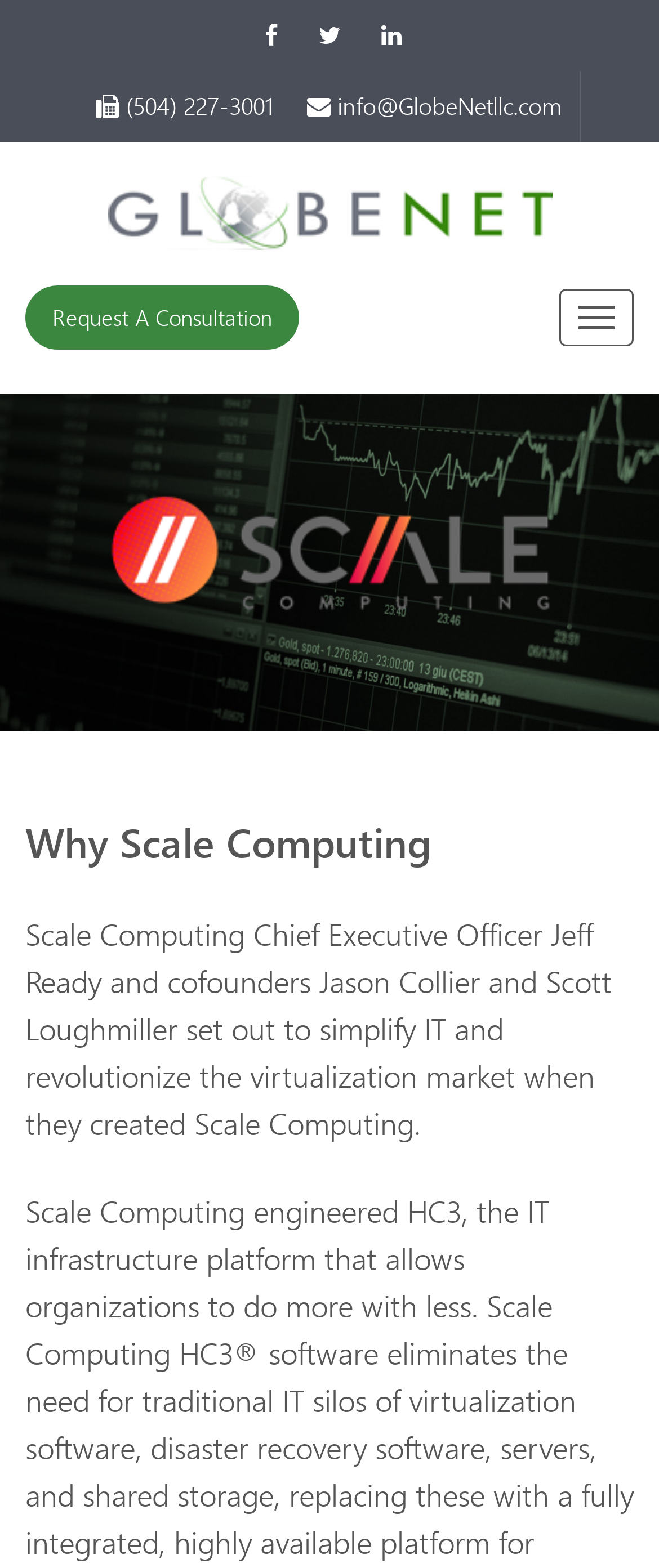Given the following UI element description: "Request A Consultation", find the bounding box coordinates in the webpage screenshot.

[0.038, 0.182, 0.454, 0.223]